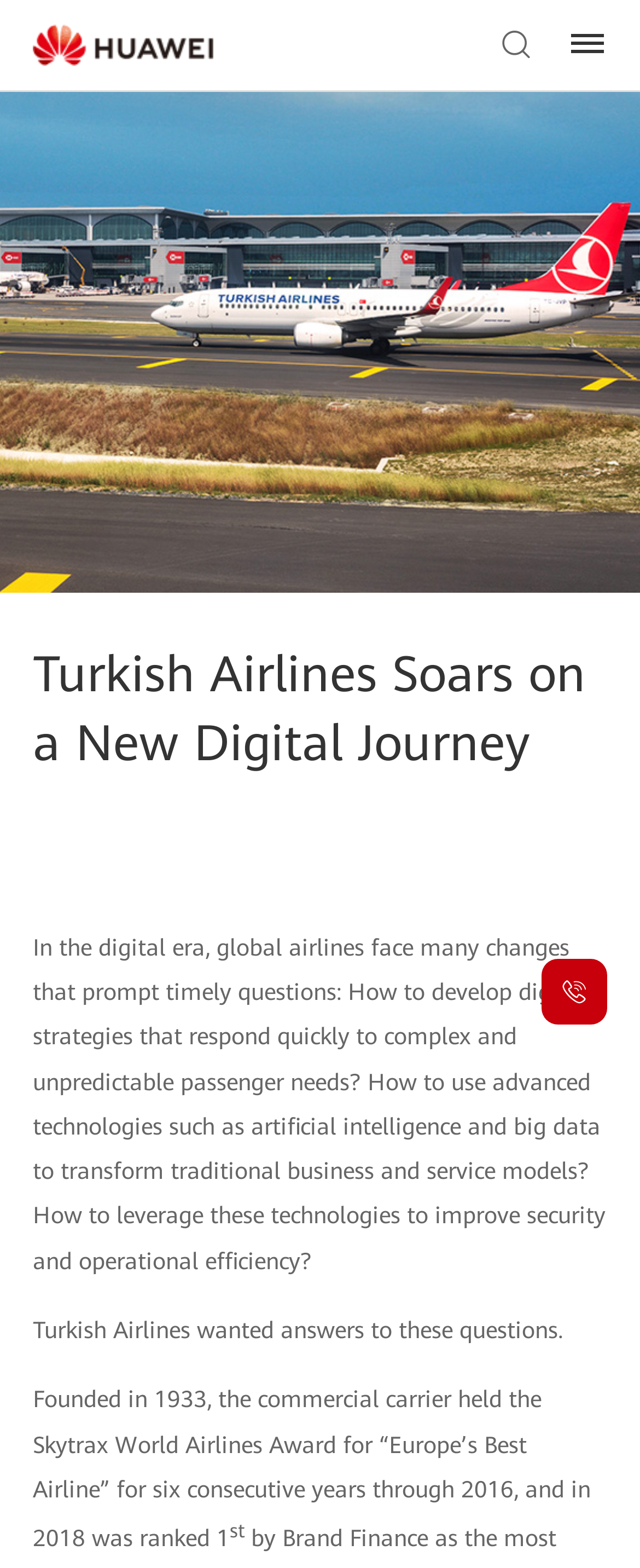Please answer the following question using a single word or phrase: 
What award did Turkish Airlines win?

Skytrax World Airlines Award